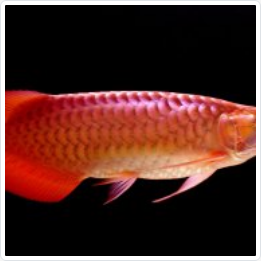Answer the question below in one word or phrase:
What is the cultural significance of the Arowana?

Symbol of good fortune